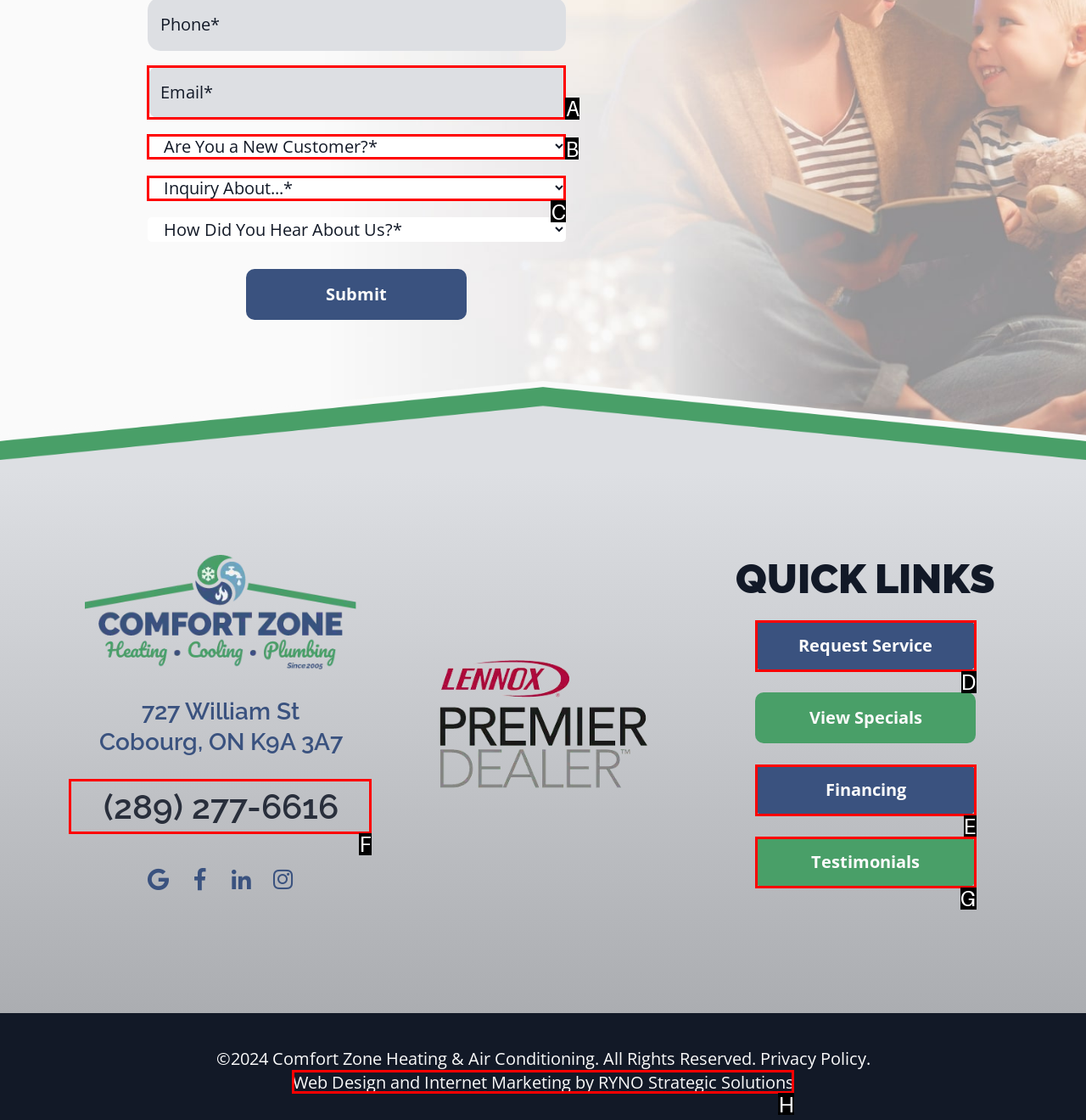Figure out which option to click to perform the following task: Explore the 'Categories'
Provide the letter of the correct option in your response.

None